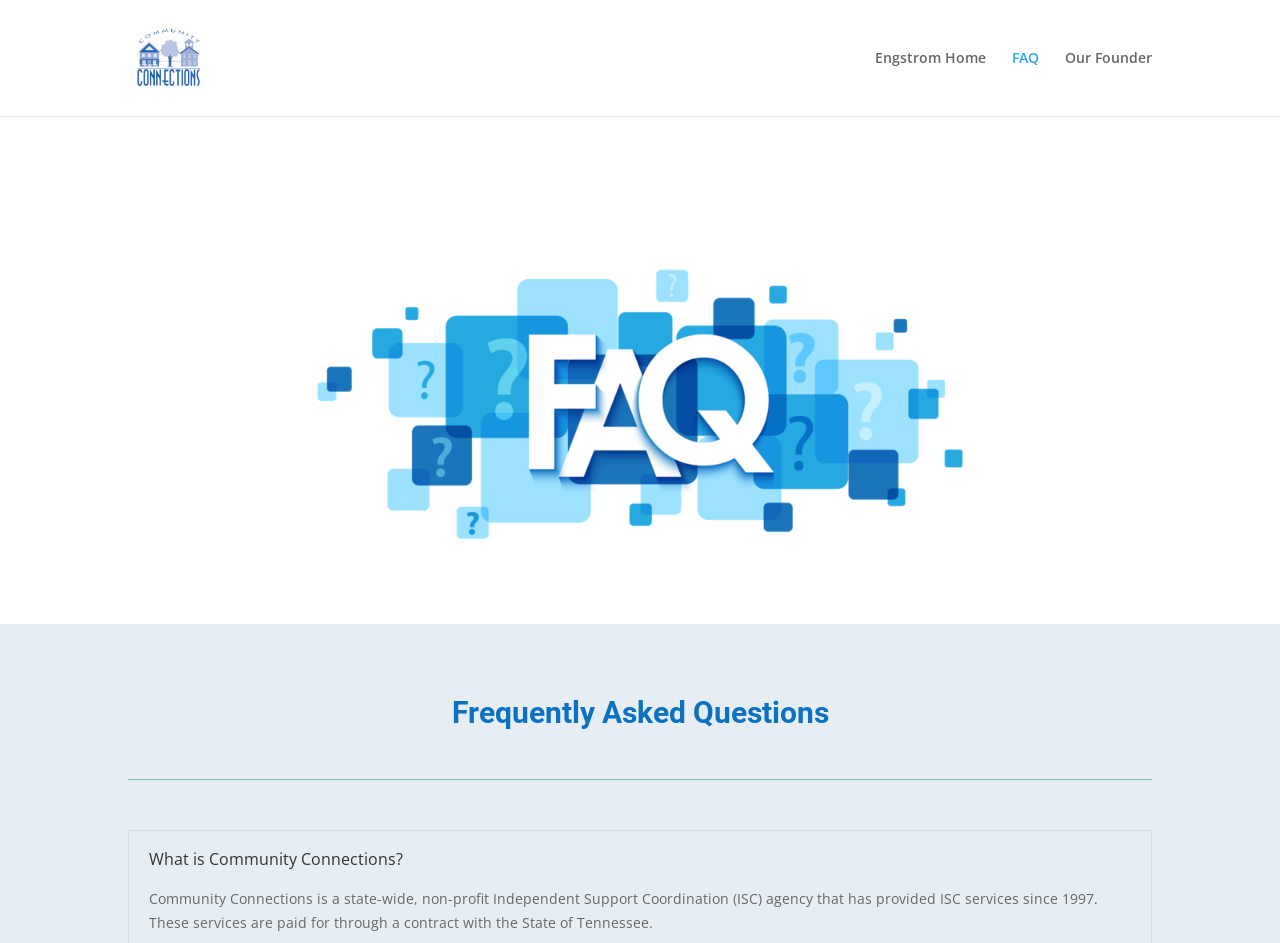What is the purpose of Community Connections?
Please provide a single word or phrase as the answer based on the screenshot.

Independent Support Coordination